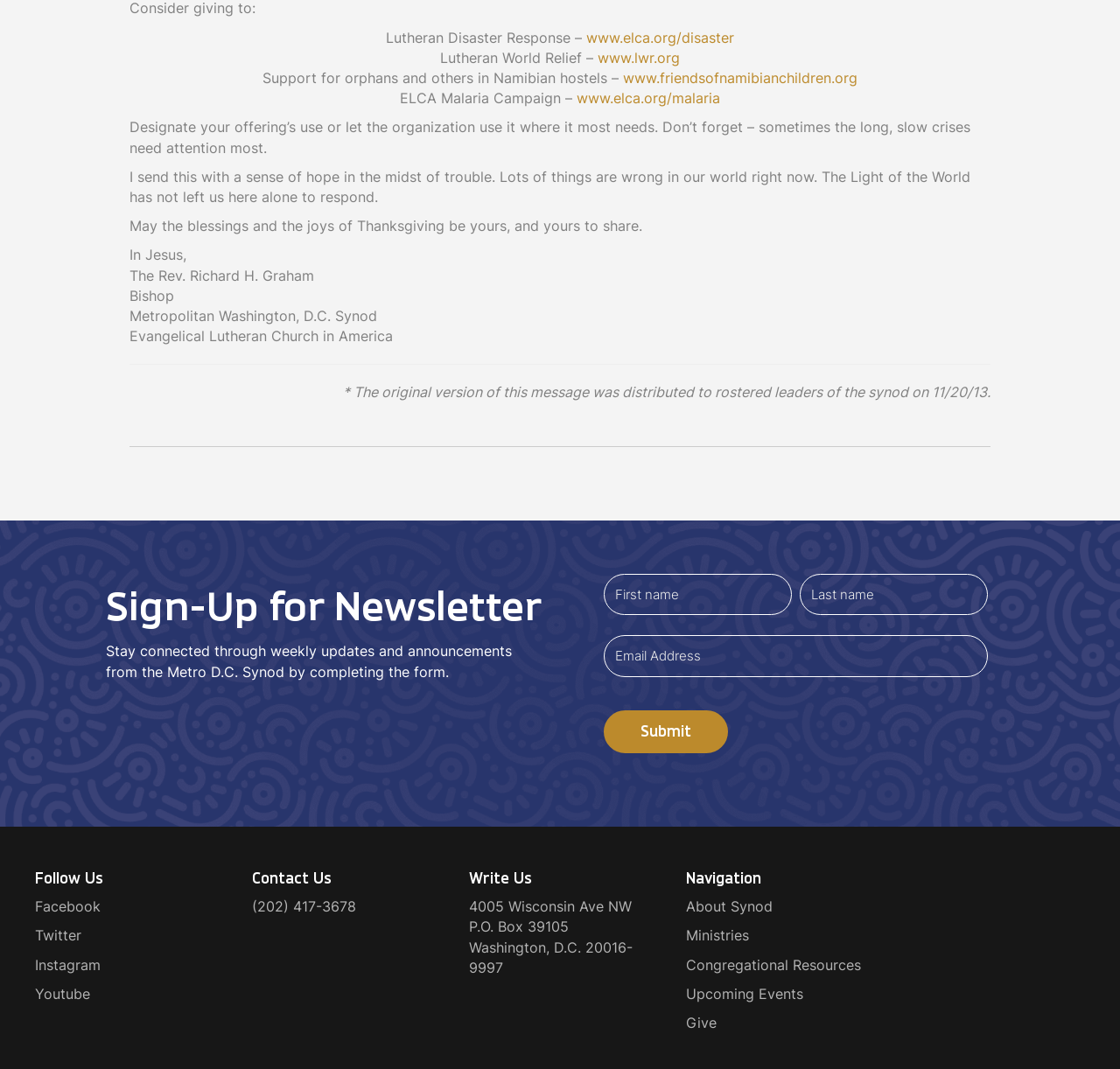Please give a one-word or short phrase response to the following question: 
What is the contact phone number of the organization?

(202) 417-3678